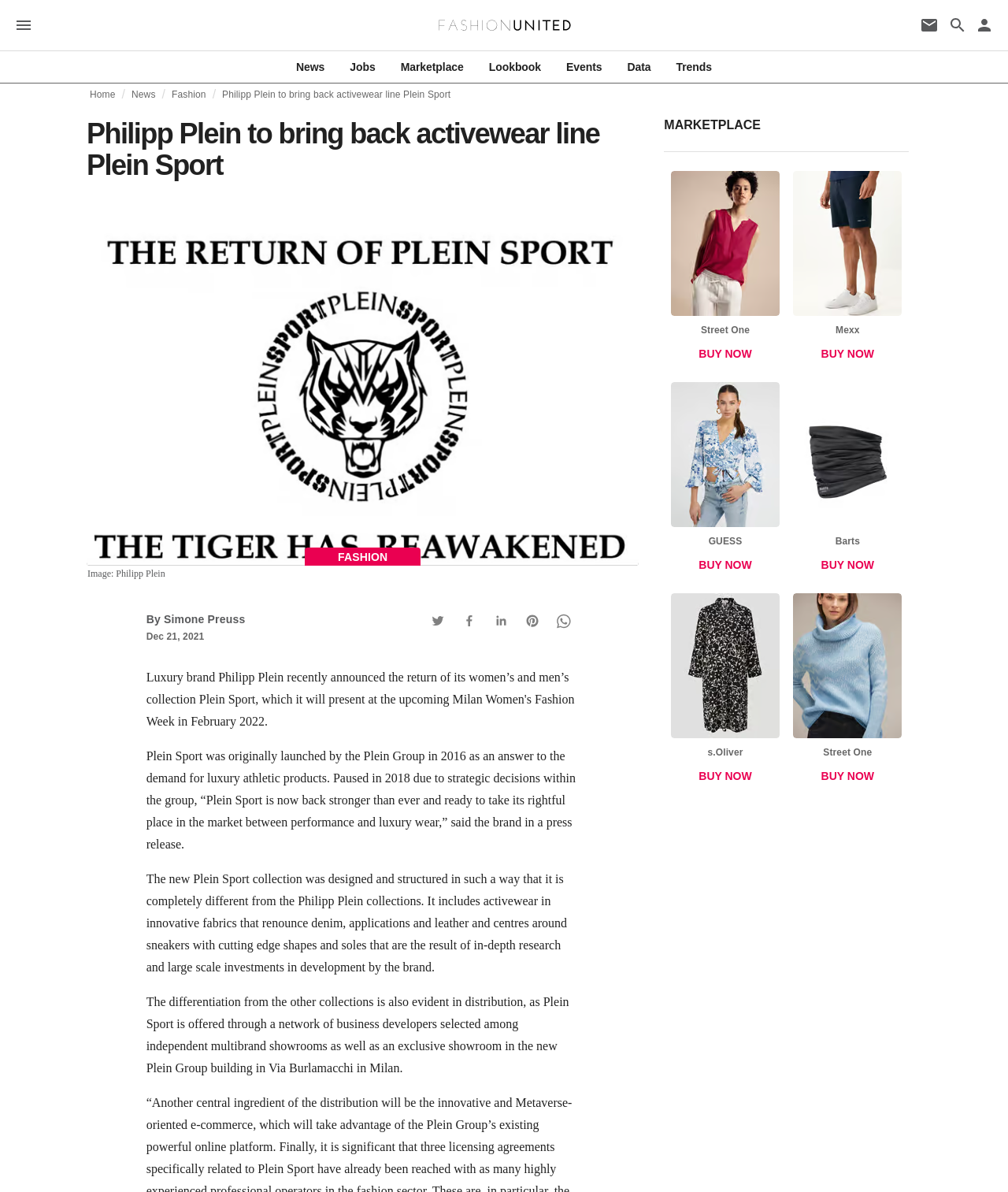What is the brand name of the activewear line?
Refer to the screenshot and respond with a concise word or phrase.

Plein Sport